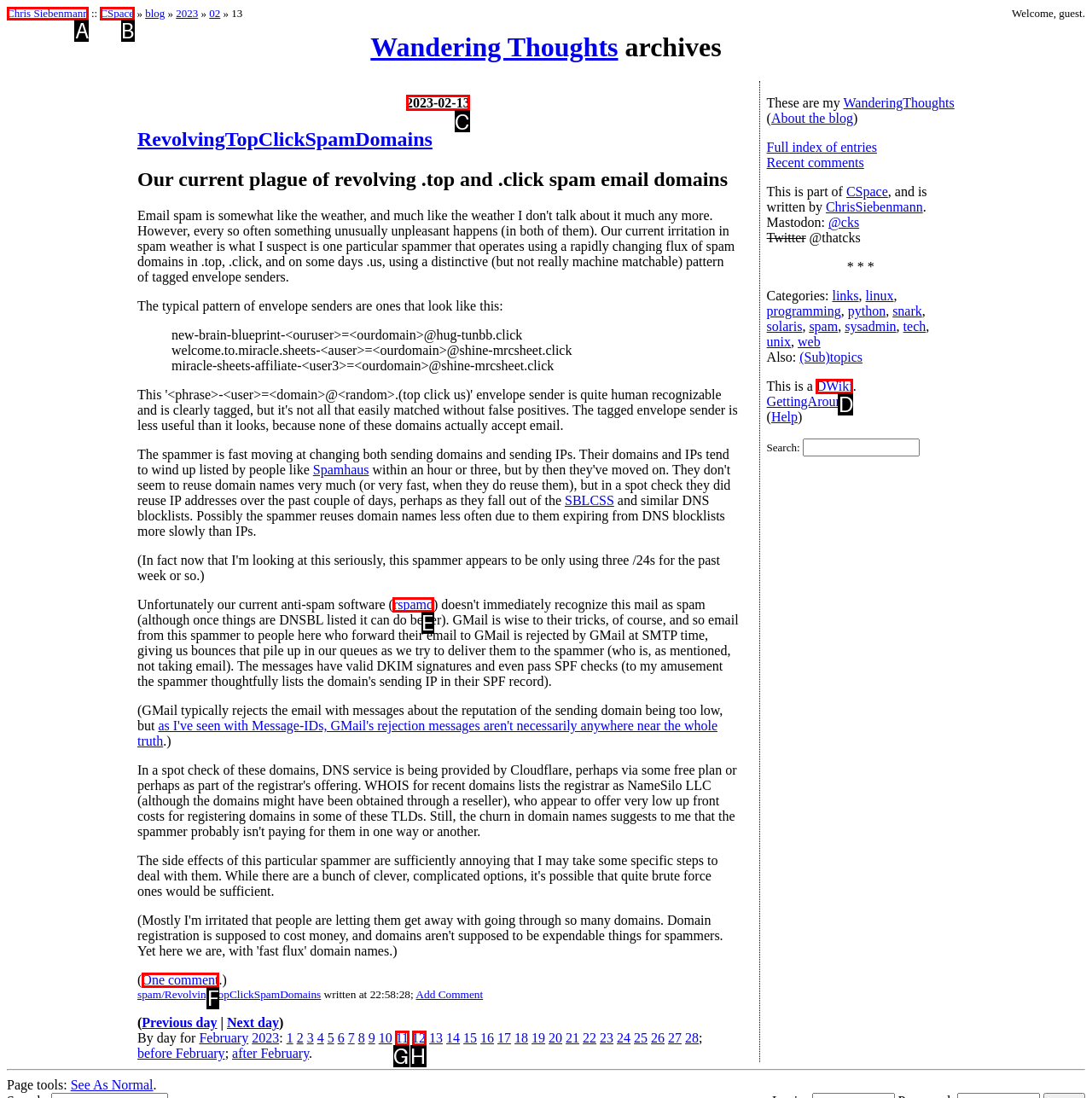Which UI element's letter should be clicked to achieve the task: Read the blog post written on '2023-02-13'
Provide the letter of the correct choice directly.

C